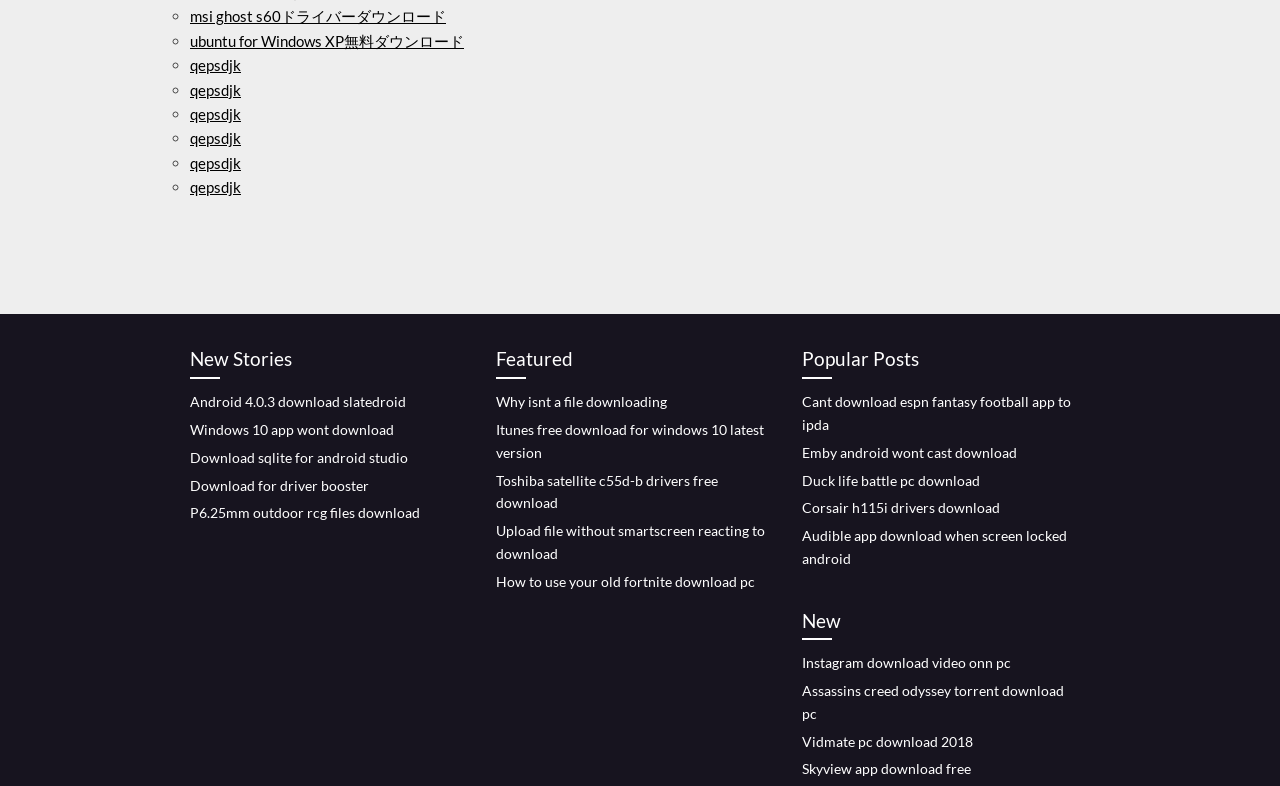Give a short answer to this question using one word or a phrase:
What is the category of the link 'Download sqlite for android studio'?

New Stories